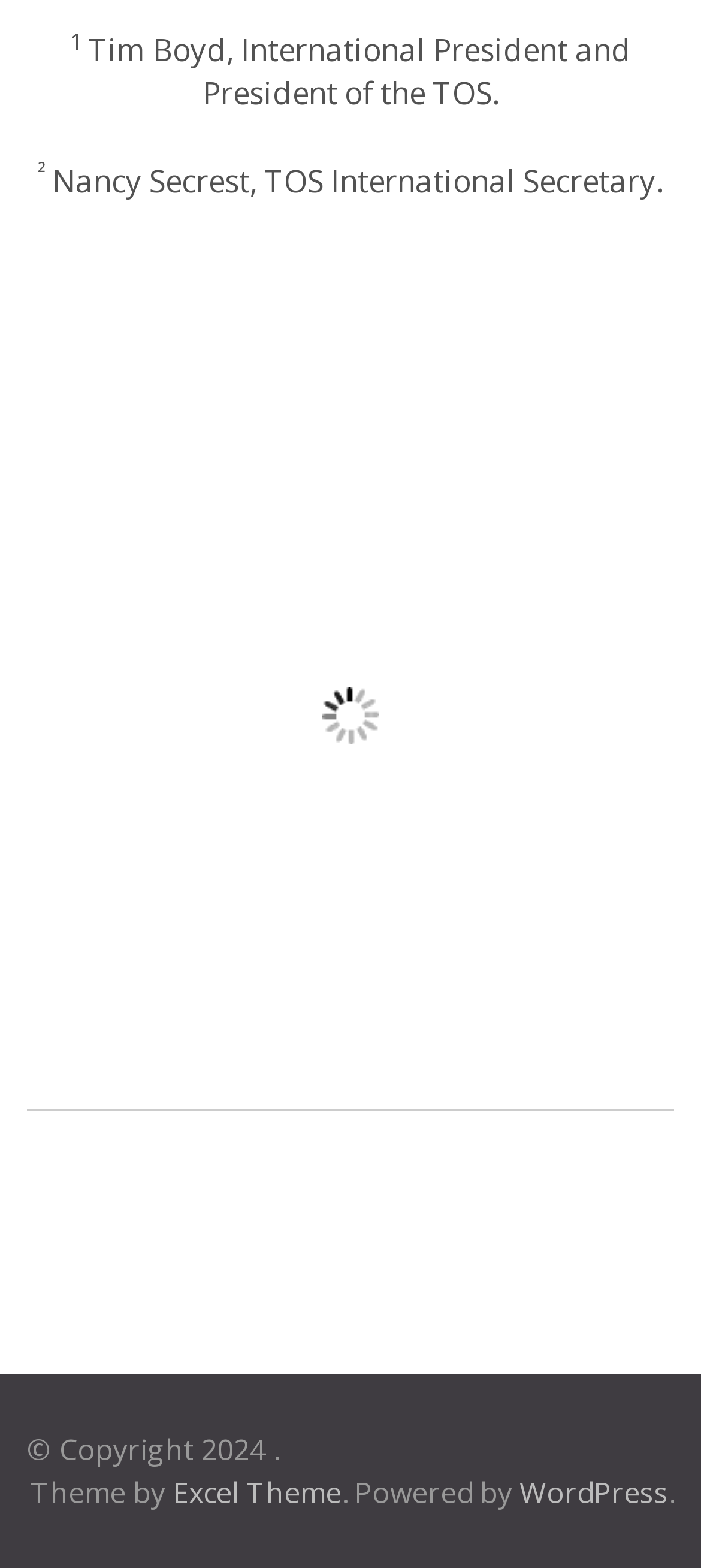What is the theme of the webpage?
Based on the image, provide your answer in one word or phrase.

Excel Theme